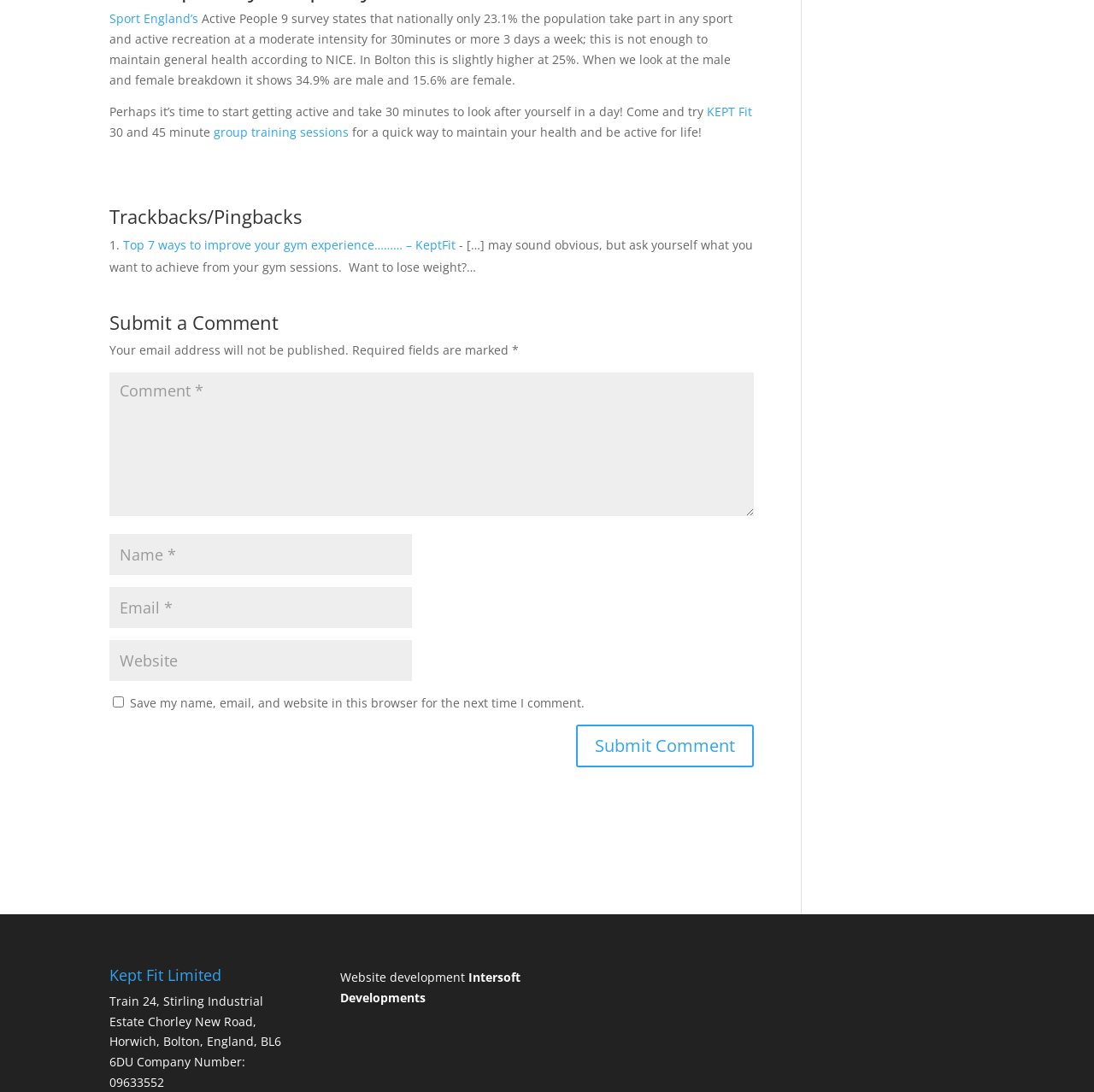Could you locate the bounding box coordinates for the section that should be clicked to accomplish this task: "Click on the 'Submit Comment' button".

[0.527, 0.664, 0.689, 0.703]